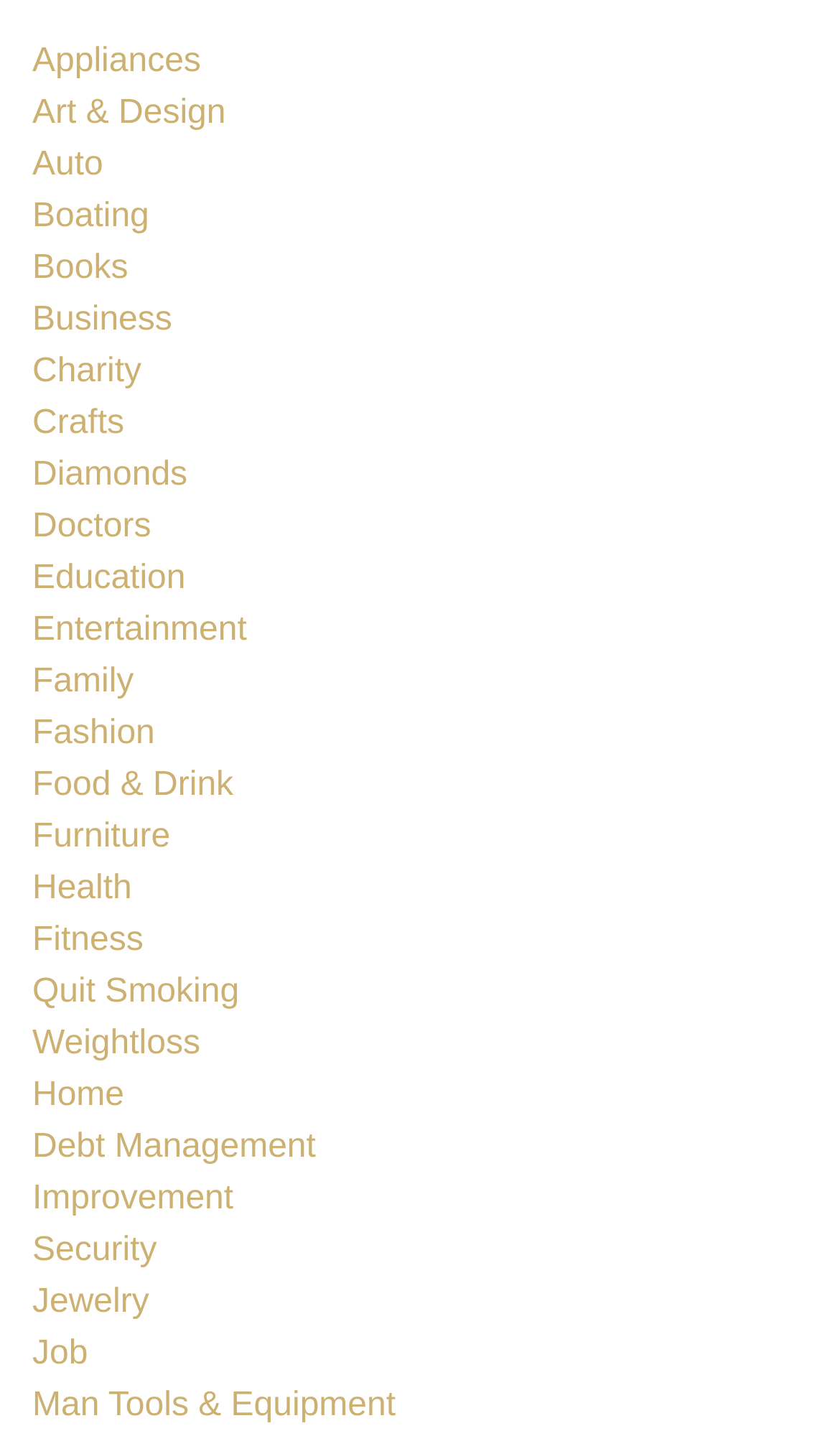Identify the bounding box for the UI element specified in this description: "Debt Management". The coordinates must be four float numbers between 0 and 1, formatted as [left, top, right, bottom].

[0.038, 0.786, 0.376, 0.811]